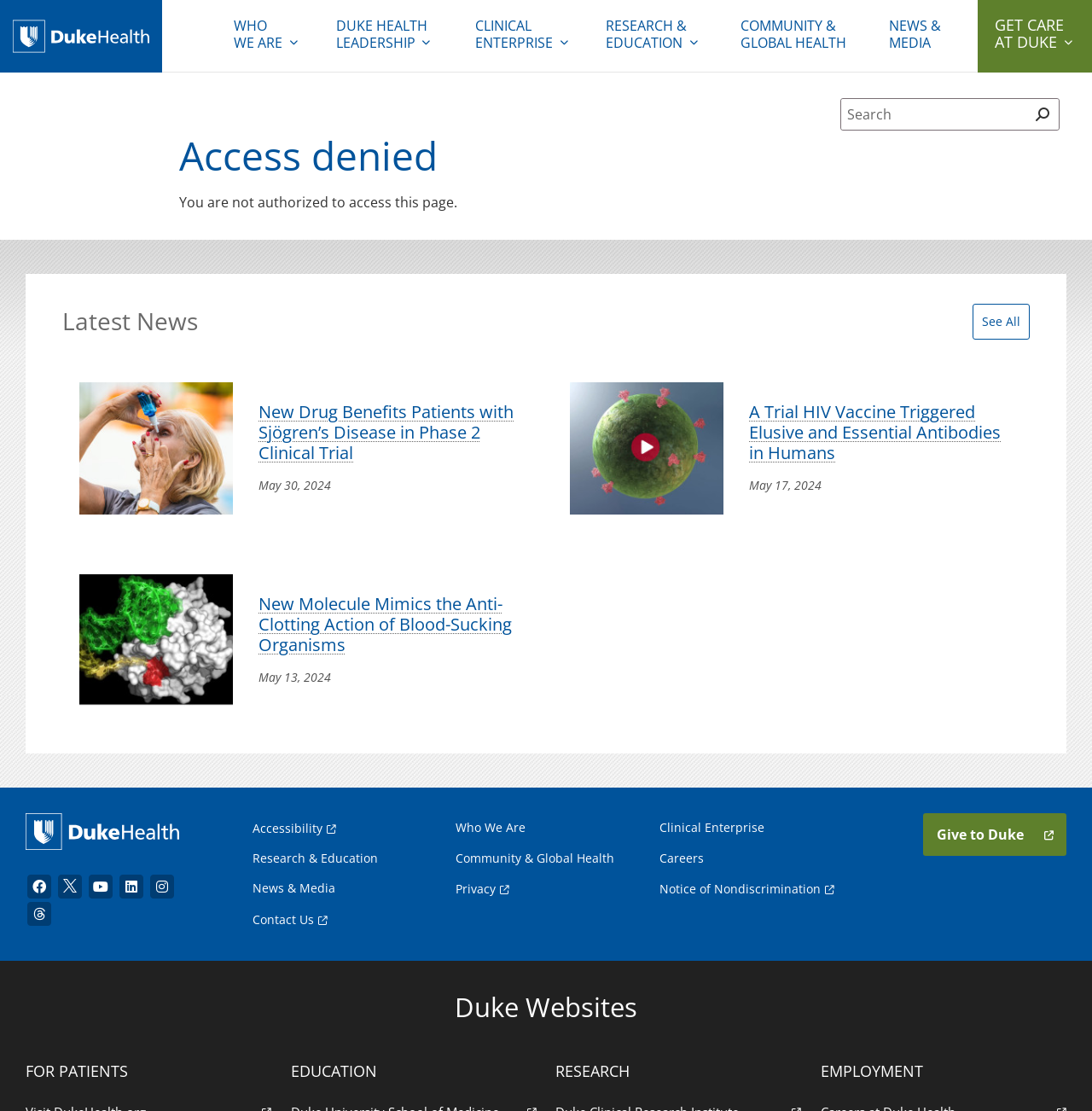Locate the UI element described by Clinical Enterprise in the provided webpage screenshot. Return the bounding box coordinates in the format (top-left x, top-left y, bottom-right x, bottom-right y), ensuring all values are between 0 and 1.

[0.604, 0.737, 0.7, 0.754]